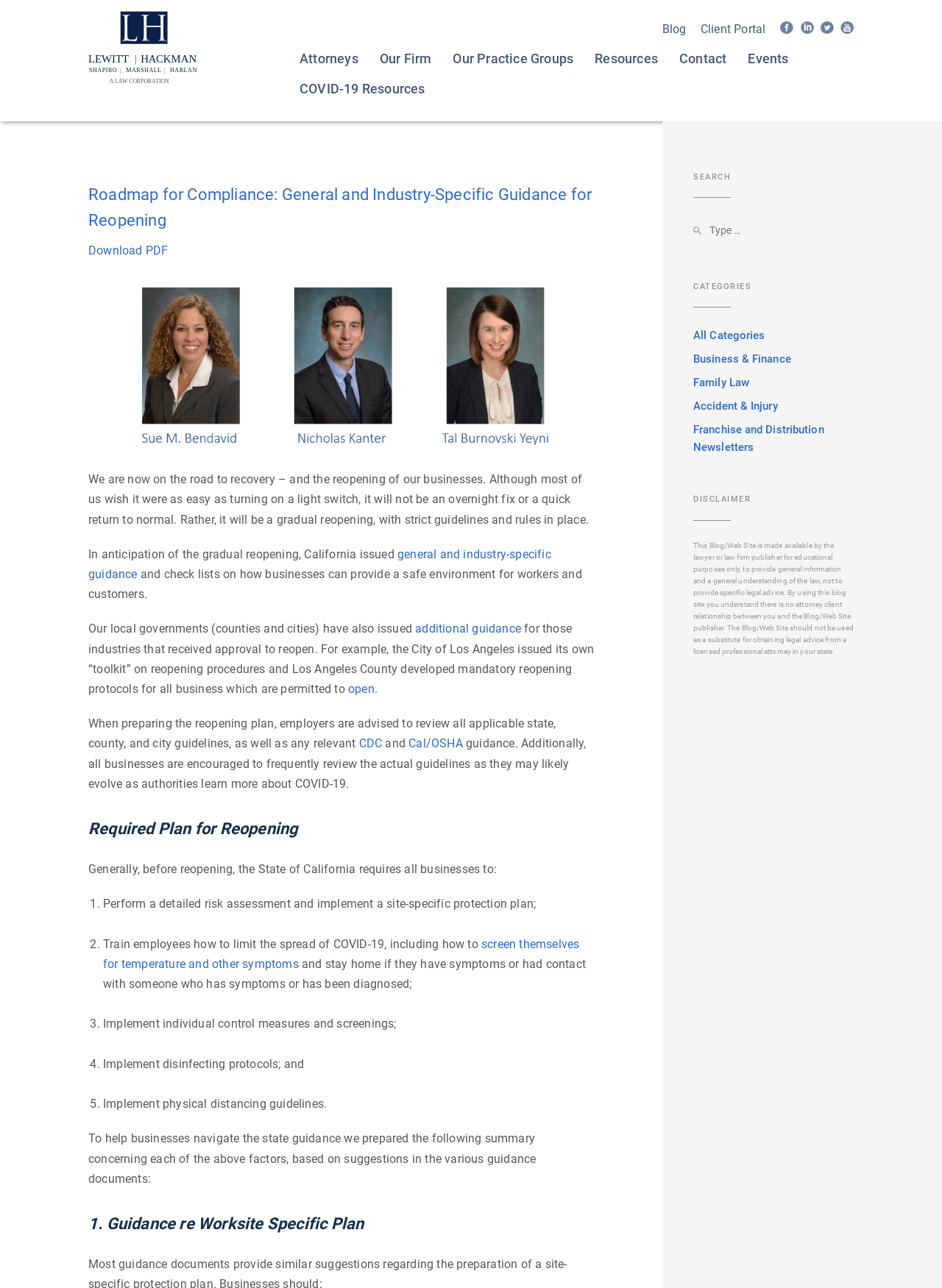Give a one-word or one-phrase response to the question:
What is required for businesses to reopen in California?

Site-specific protection plan